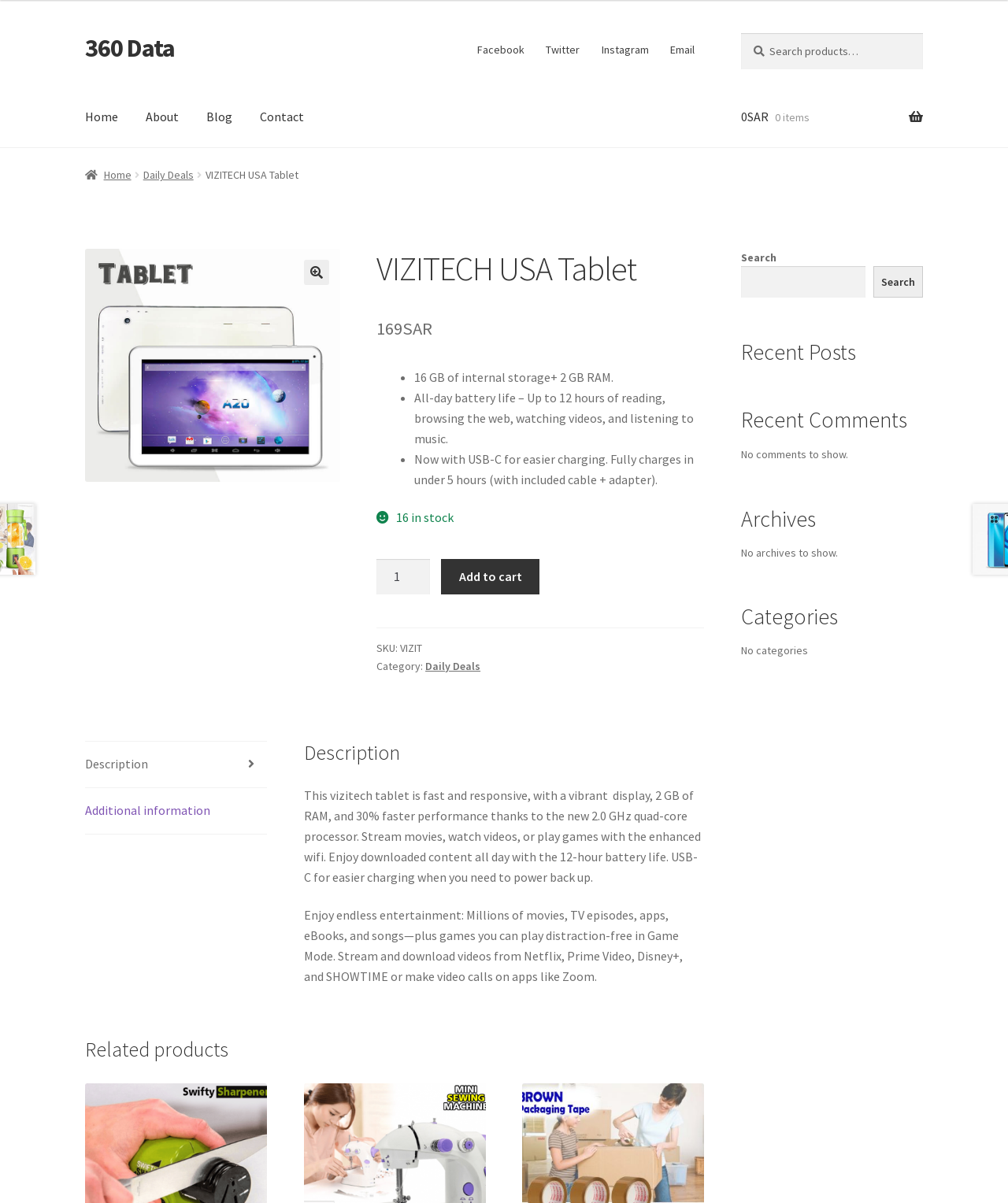Extract the bounding box coordinates for the described element: "Create your website with blocks". The coordinates should be represented as four float numbers between 0 and 1: [left, top, right, bottom].

[0.305, 0.123, 0.476, 0.158]